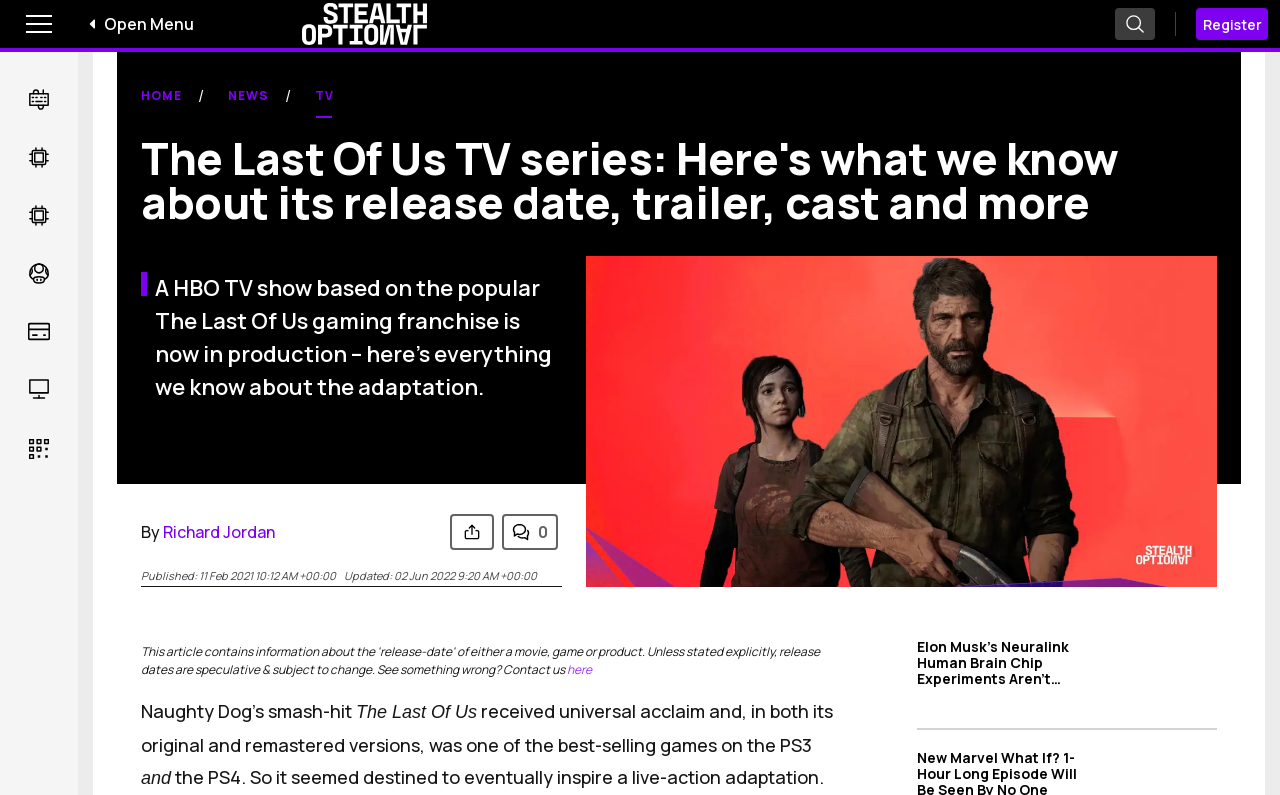Can you find and generate the webpage's heading?

The Last Of Us TV series: Here's what we know about its release date, trailer, cast and more